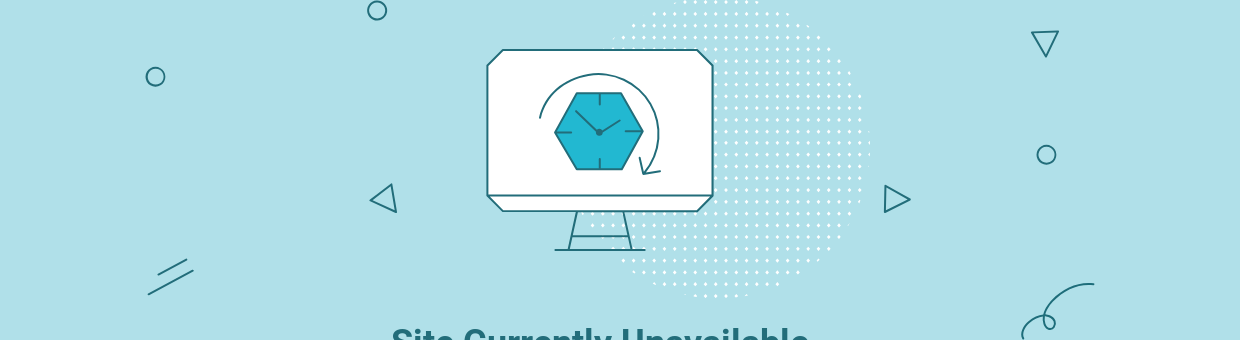Can you give a detailed response to the following question using the information from the image? What is the purpose of the displayed message?

The caption states that the phrase 'Site Currently Unavailable' is prominently displayed, which suggests that the purpose of this message is to inform users that the site is currently unavailable, likely due to downtime or maintenance.